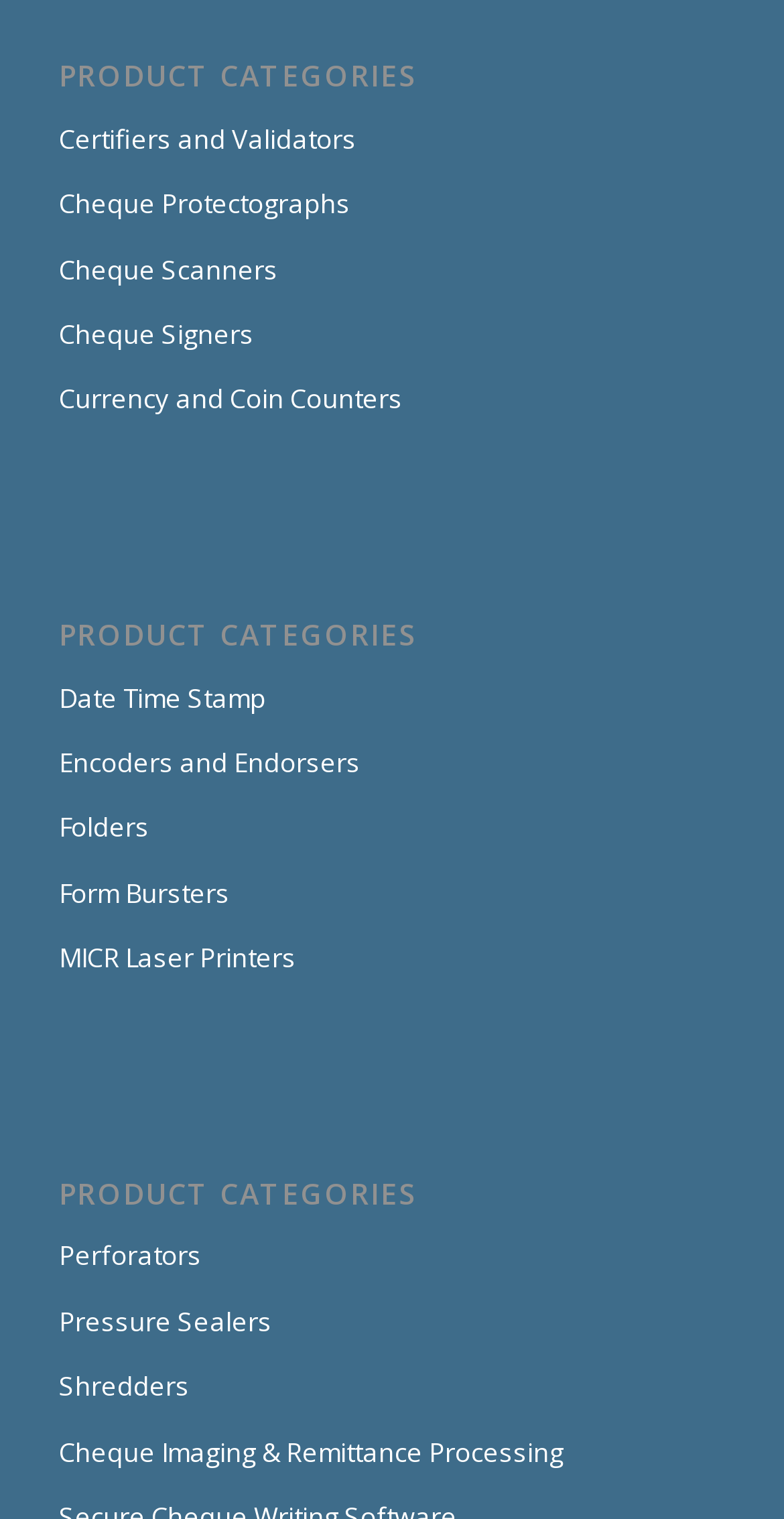Please determine the bounding box coordinates of the section I need to click to accomplish this instruction: "Learn about Currency and Coin Counters".

[0.075, 0.243, 0.925, 0.286]